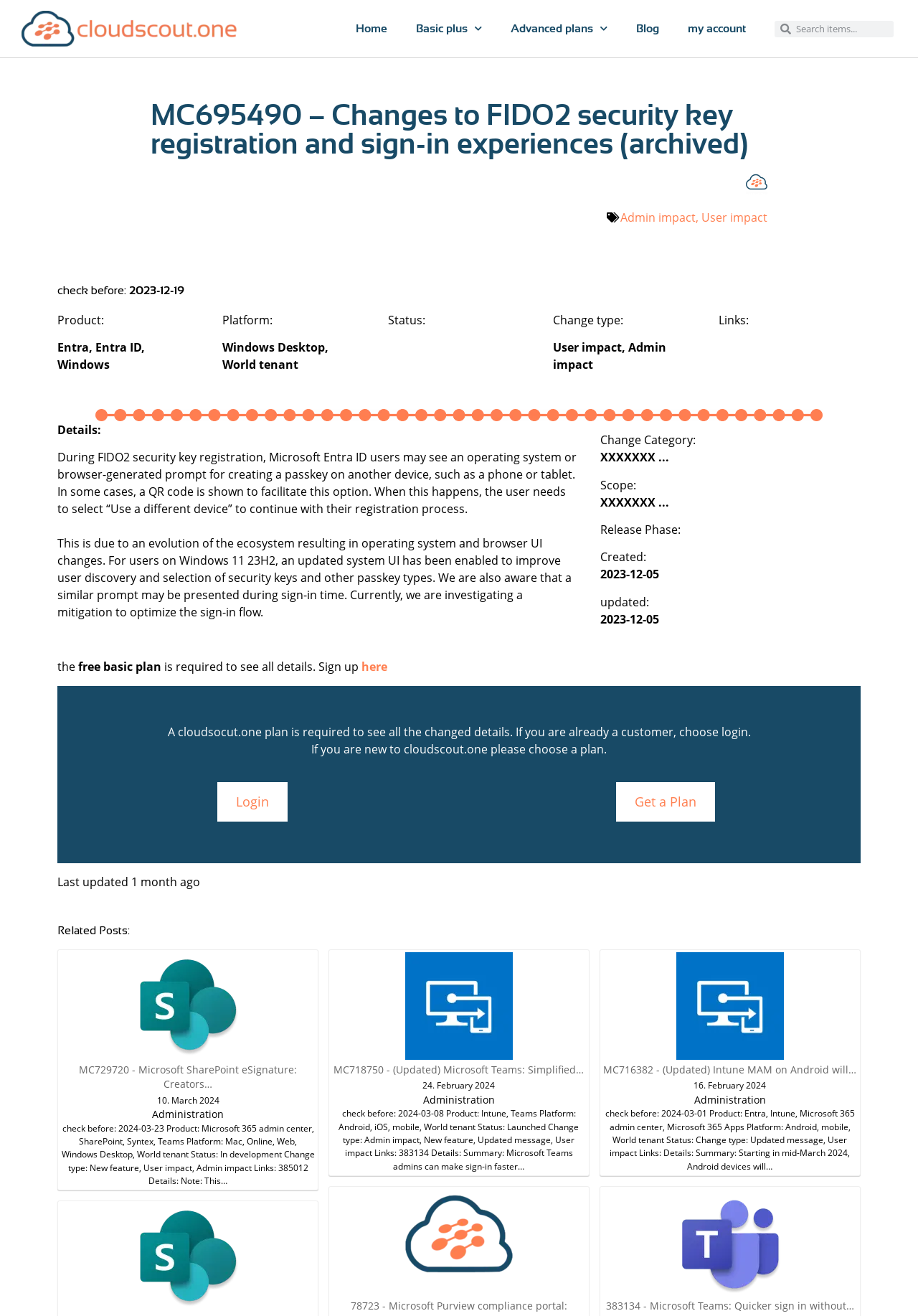Construct a comprehensive caption that outlines the webpage's structure and content.

This webpage appears to be a knowledge base or documentation page for cloudscout.one, a platform that provides information on Microsoft products and services. The page is divided into several sections, with a prominent header section at the top featuring the cloudscout.one logo, a search bar, and navigation links to "Home", "Basic plus", "Advanced plans", "Blog", and "my account".

Below the header section, there is a main content area that displays a specific article or knowledge base entry. The article is titled "MC695490 – Changes to FIDO2 security key registration and sign-in experiences (archived)" and has a brief summary or abstract at the top. The article content is divided into sections, including "Product", "Platform", "Status", "Change type", and "Links", which provide details about the changes to FIDO2 security key registration and sign-in experiences.

The article content is followed by a section that displays related posts or articles, which are listed in a grid format with images and brief summaries. Each related post has a title, a brief description, and a link to the full article.

At the bottom of the page, there is a section that displays a list of links to other related articles or knowledge base entries, along with their titles, brief summaries, and publication dates. The links are categorized by their publication dates, with the most recent articles displayed first.

Throughout the page, there are various UI elements, such as links, images, and separators, that are used to organize and present the content in a clear and readable format.